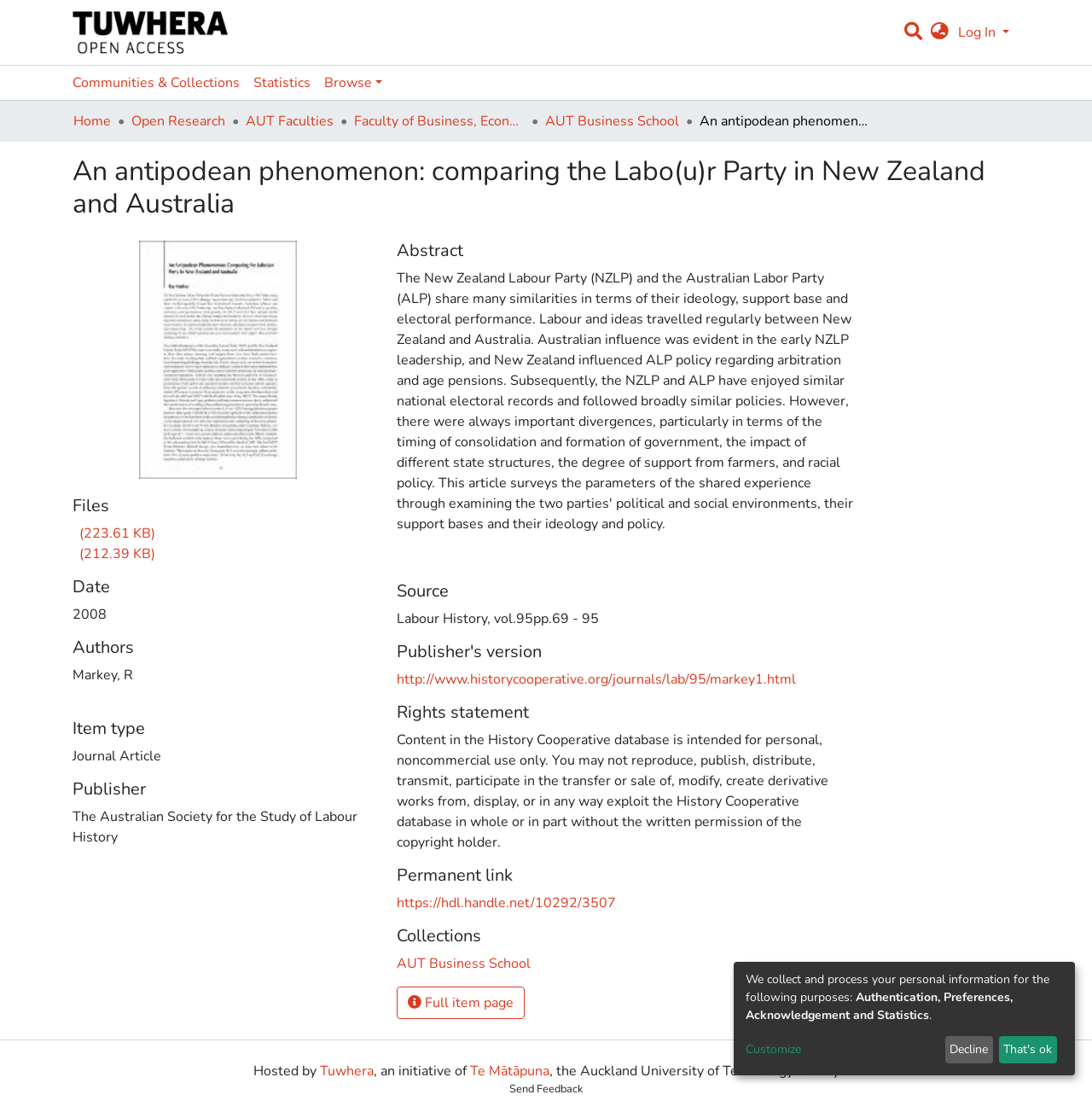Who is the author of the journal article?
Based on the screenshot, answer the question with a single word or phrase.

Markey, R